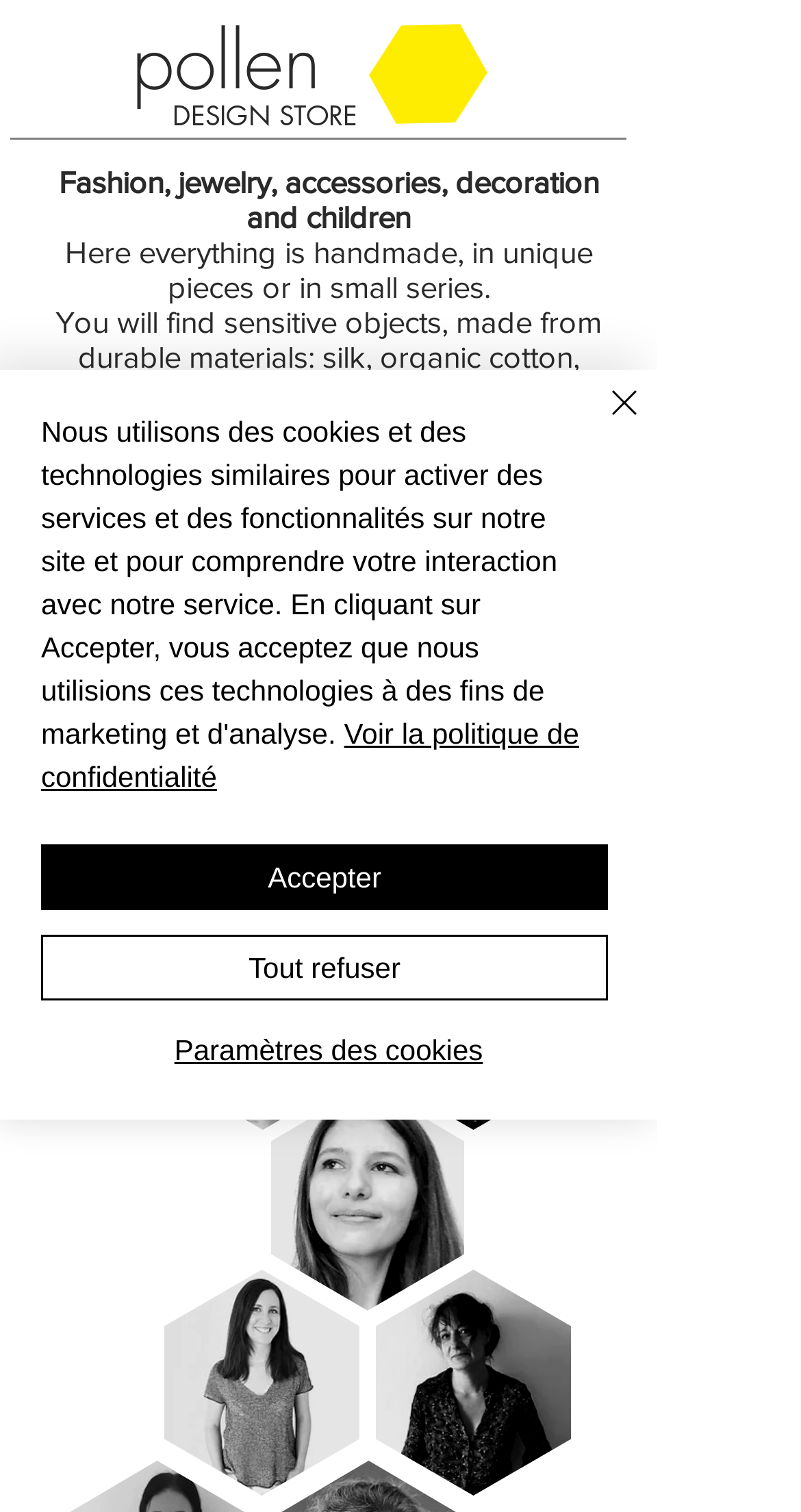Provide the bounding box coordinates of the area you need to click to execute the following instruction: "Click on the 'Facebook' link".

[0.205, 0.677, 0.41, 0.74]